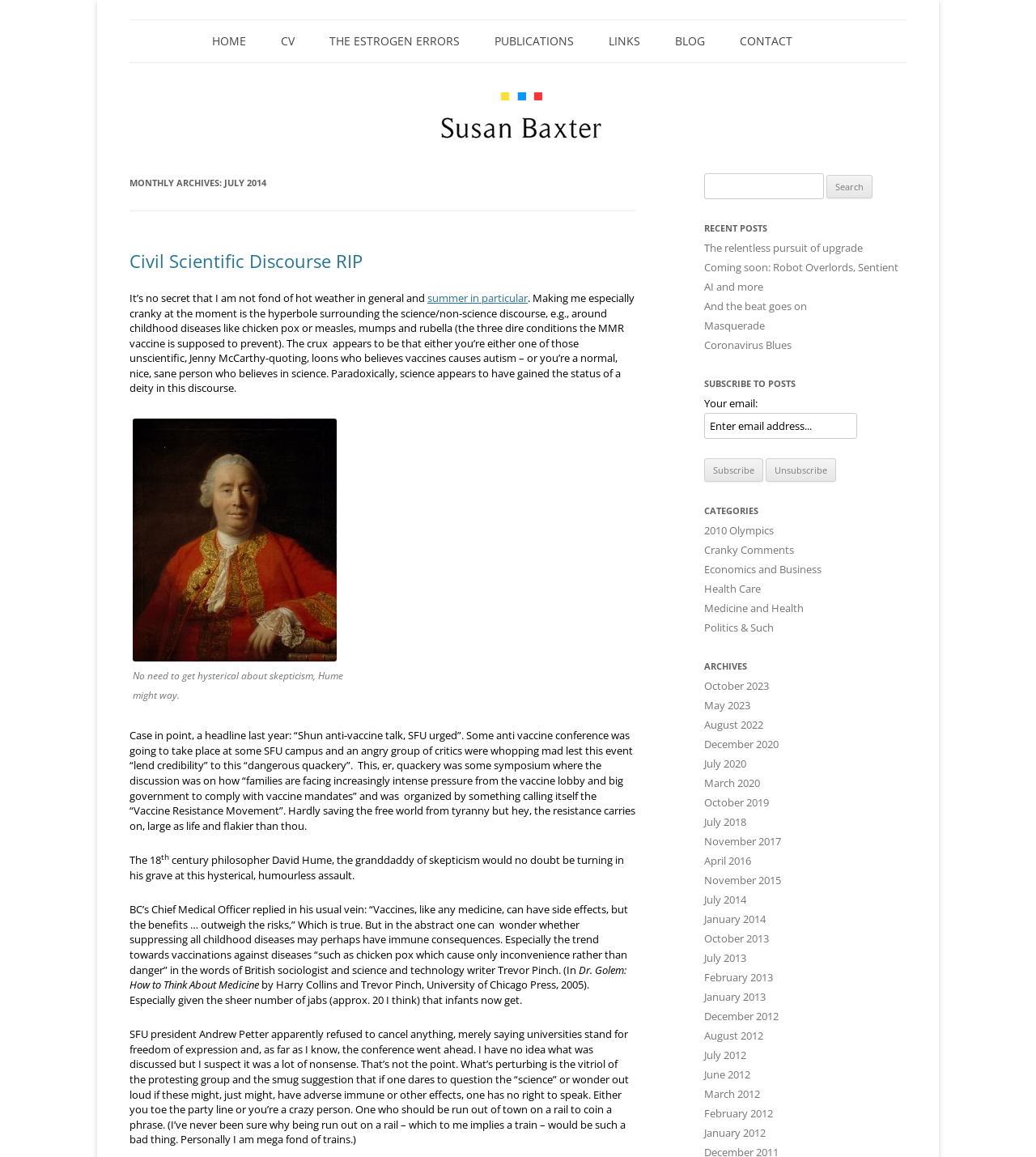Determine the bounding box coordinates in the format (top-left x, top-left y, bottom-right x, bottom-right y). Ensure all values are floating point numbers between 0 and 1. Identify the bounding box of the UI element described by: Politics & Such

[0.68, 0.536, 0.747, 0.549]